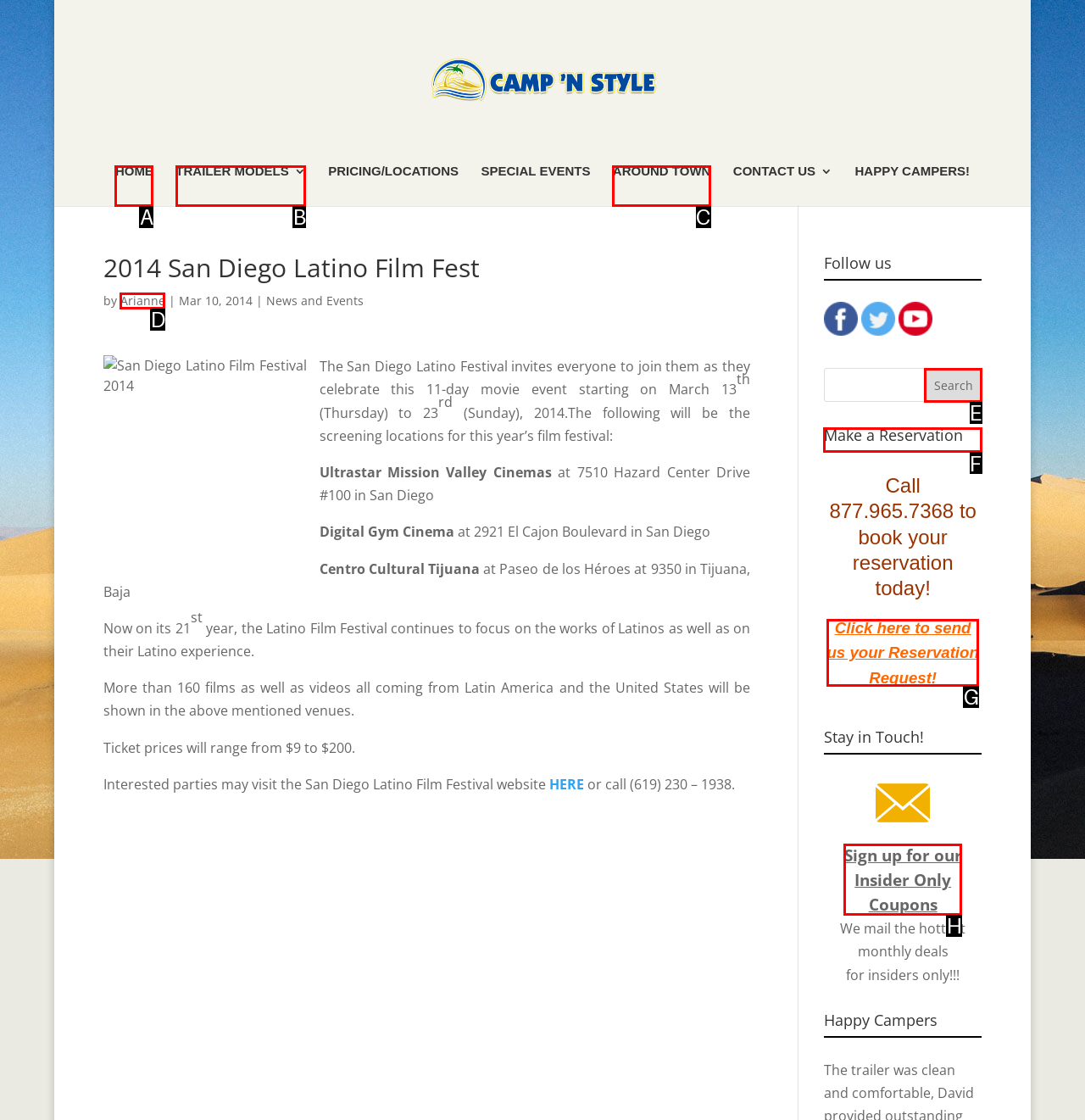Tell me which option I should click to complete the following task: Make a reservation
Answer with the option's letter from the given choices directly.

F